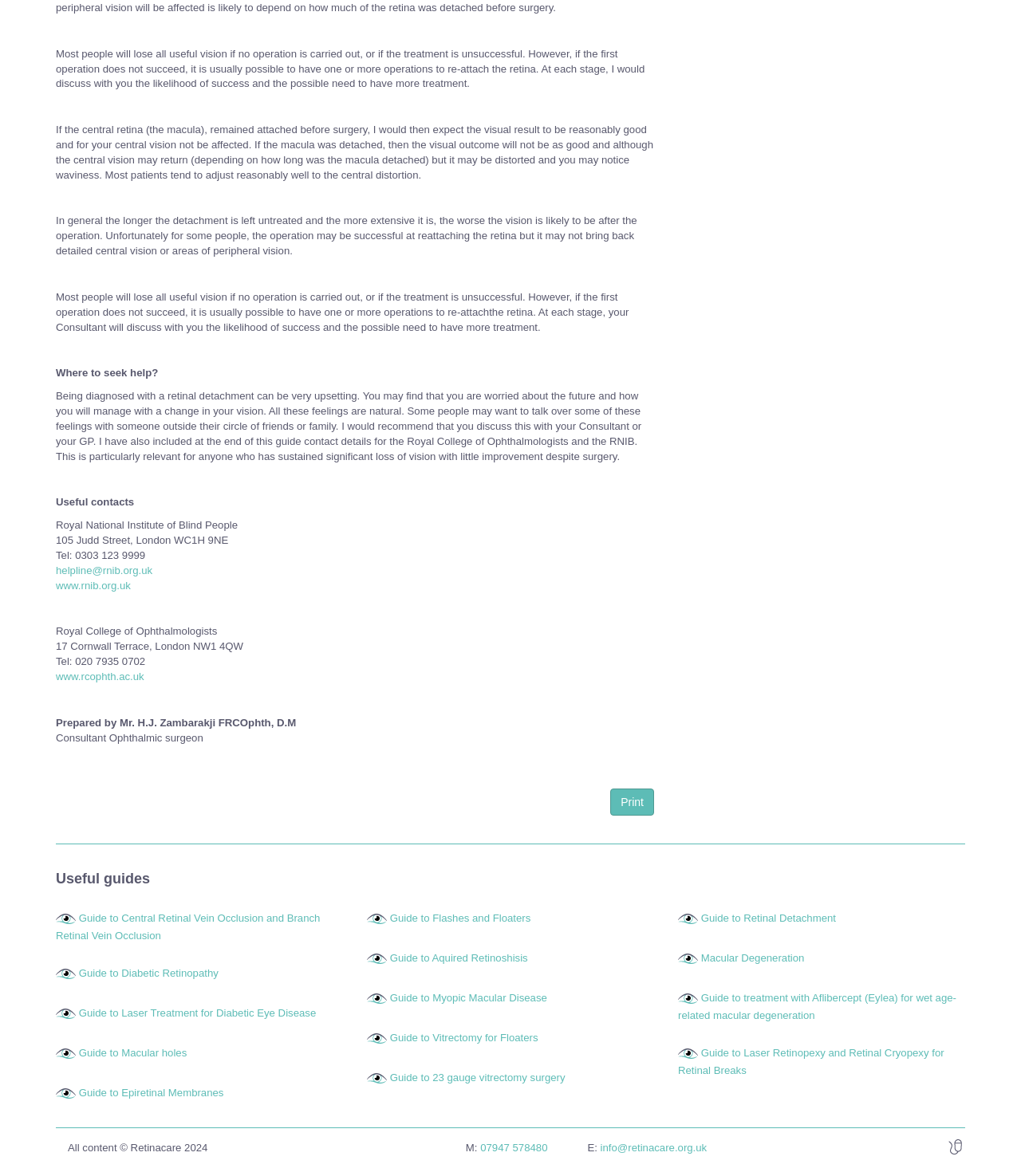Please identify the bounding box coordinates of the element that needs to be clicked to execute the following command: "Click the 'Print' button". Provide the bounding box using four float numbers between 0 and 1, formatted as [left, top, right, bottom].

[0.598, 0.671, 0.641, 0.694]